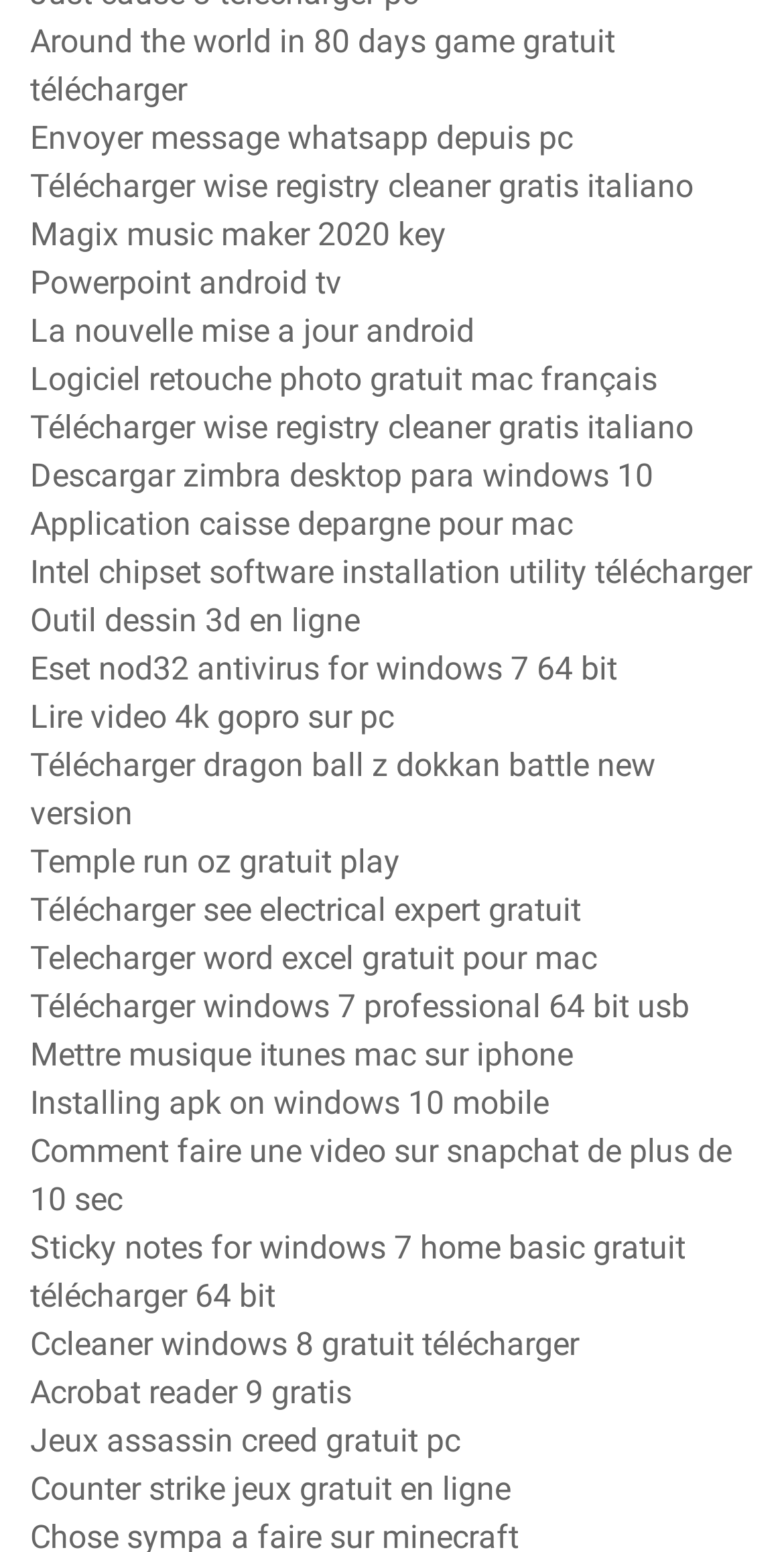Respond to the question below with a single word or phrase:
Are there any links related to Microsoft products?

Yes